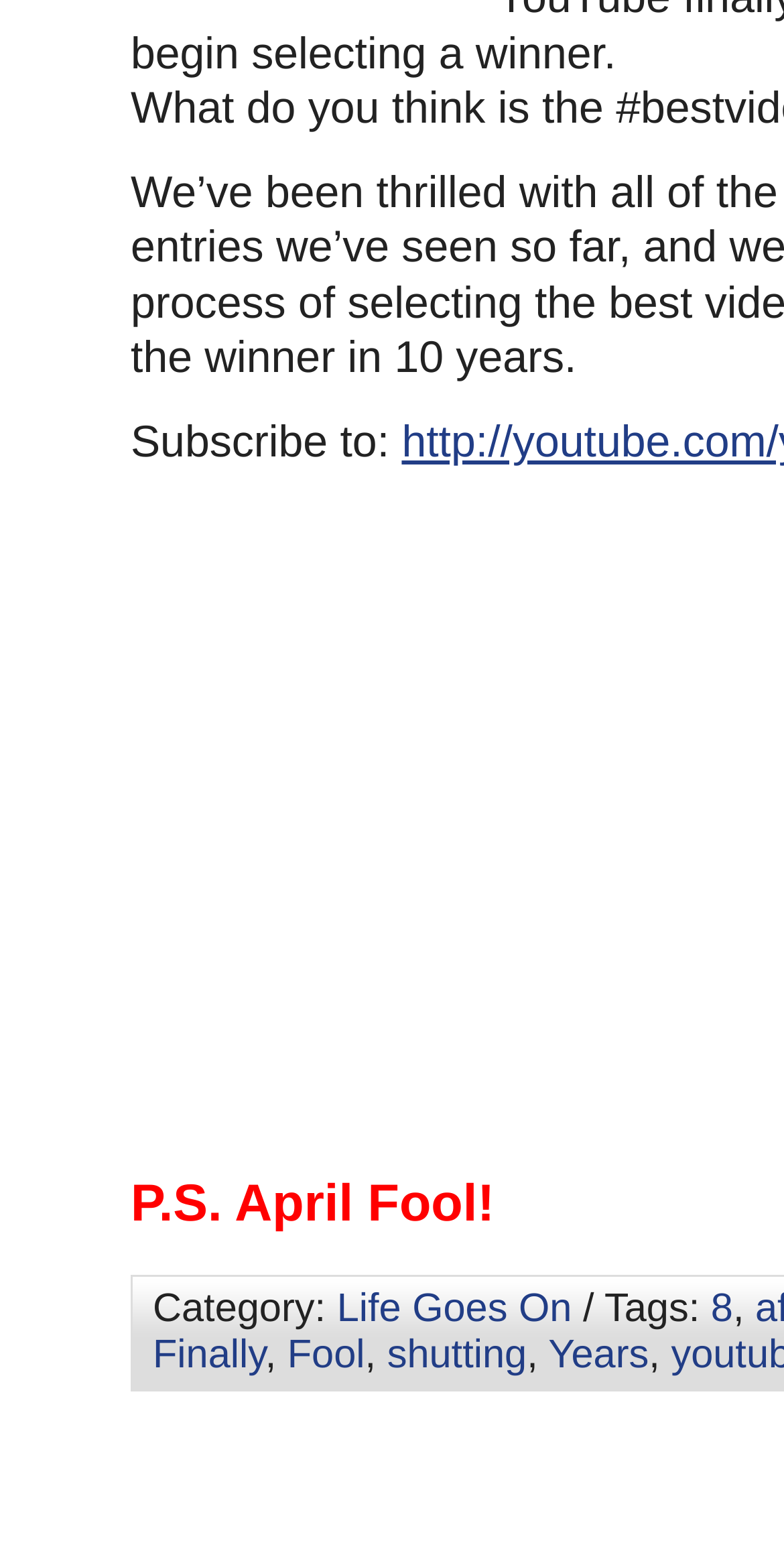Please provide a comprehensive answer to the question below using the information from the image: What is the category of the content?

The category of the content can be found by looking at the 'Category:' label, which is followed by a link 'Life Goes On', indicating that the category of the content is 'Life Goes On'.